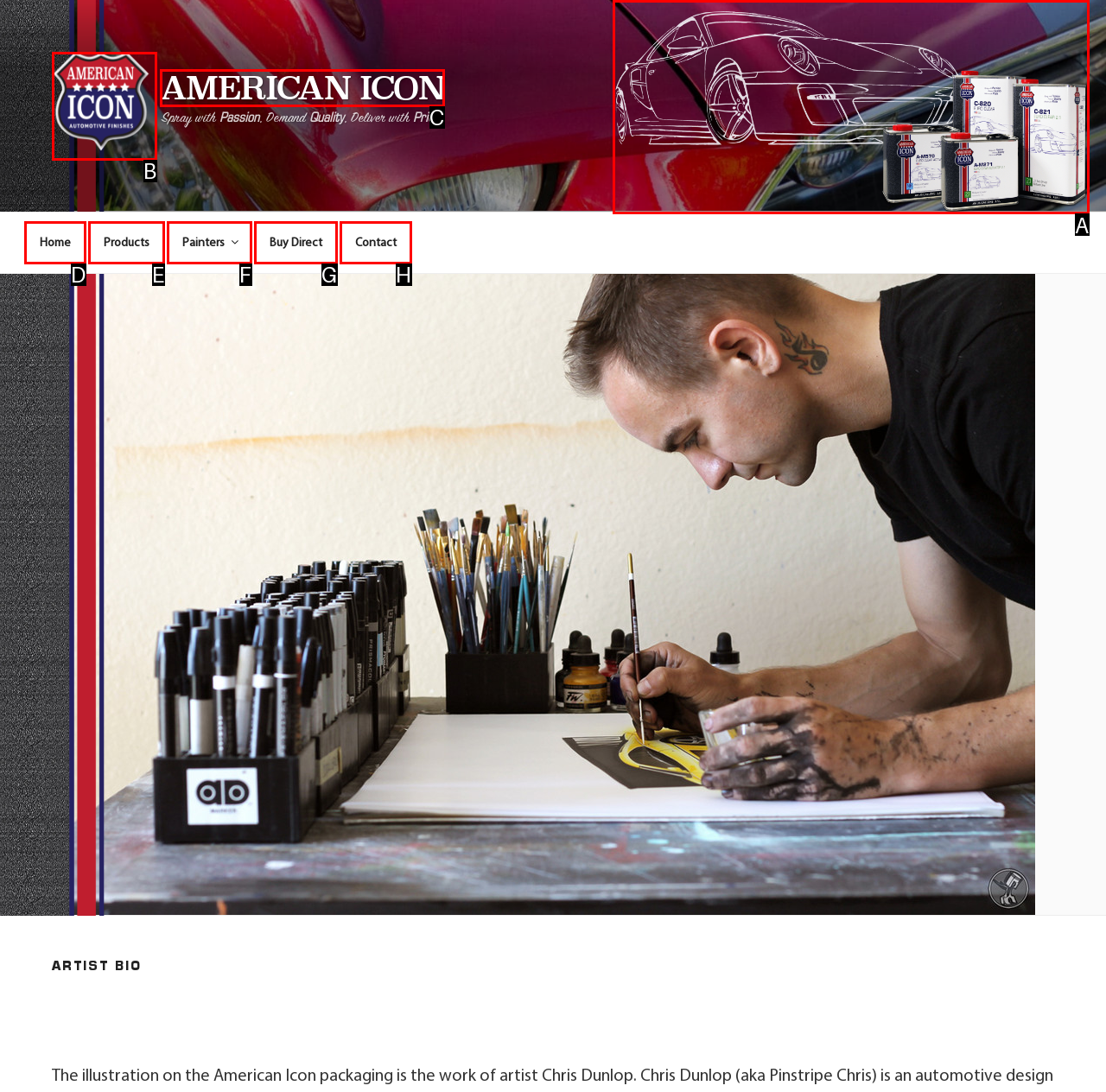Identify the letter of the option that best matches the following description: Products. Respond with the letter directly.

E